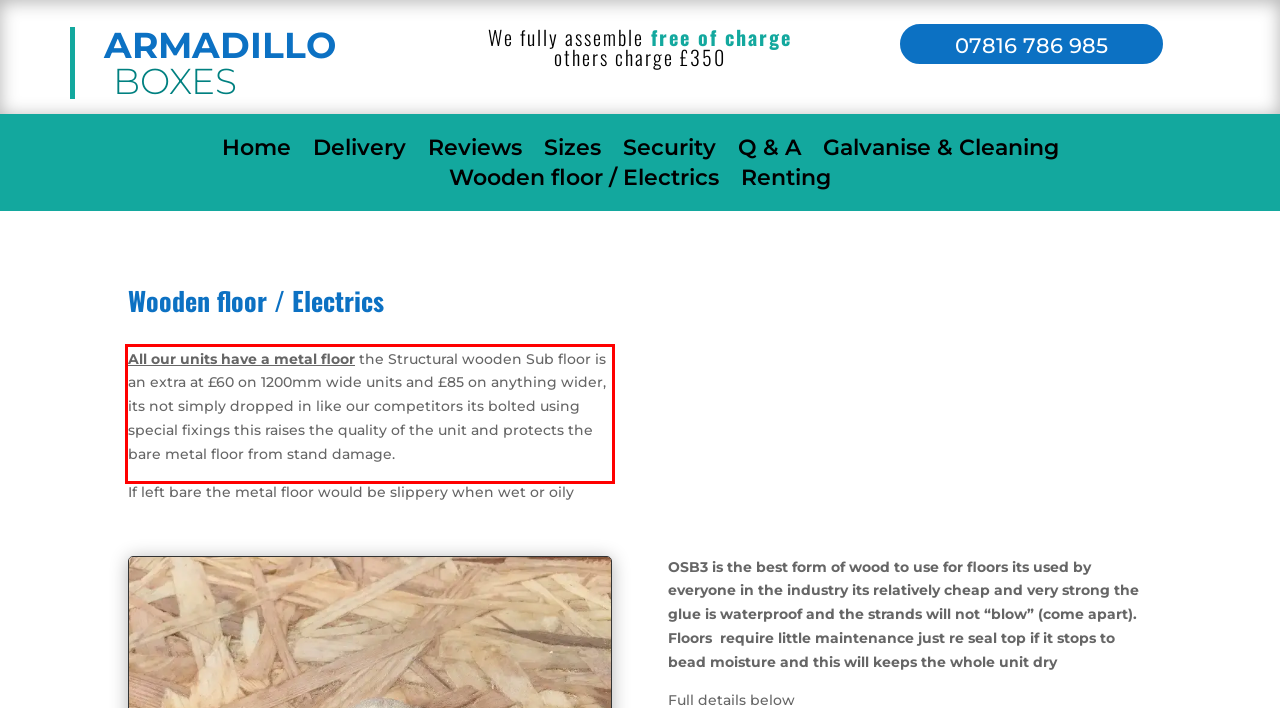Given a webpage screenshot, locate the red bounding box and extract the text content found inside it.

All our units have a metal floor the Structural wooden Sub floor is an extra at £60 on 1200mm wide units and £85 on anything wider, its not simply dropped in like our competitors its bolted using special fixings this raises the quality of the unit and protects the bare metal floor from stand damage.